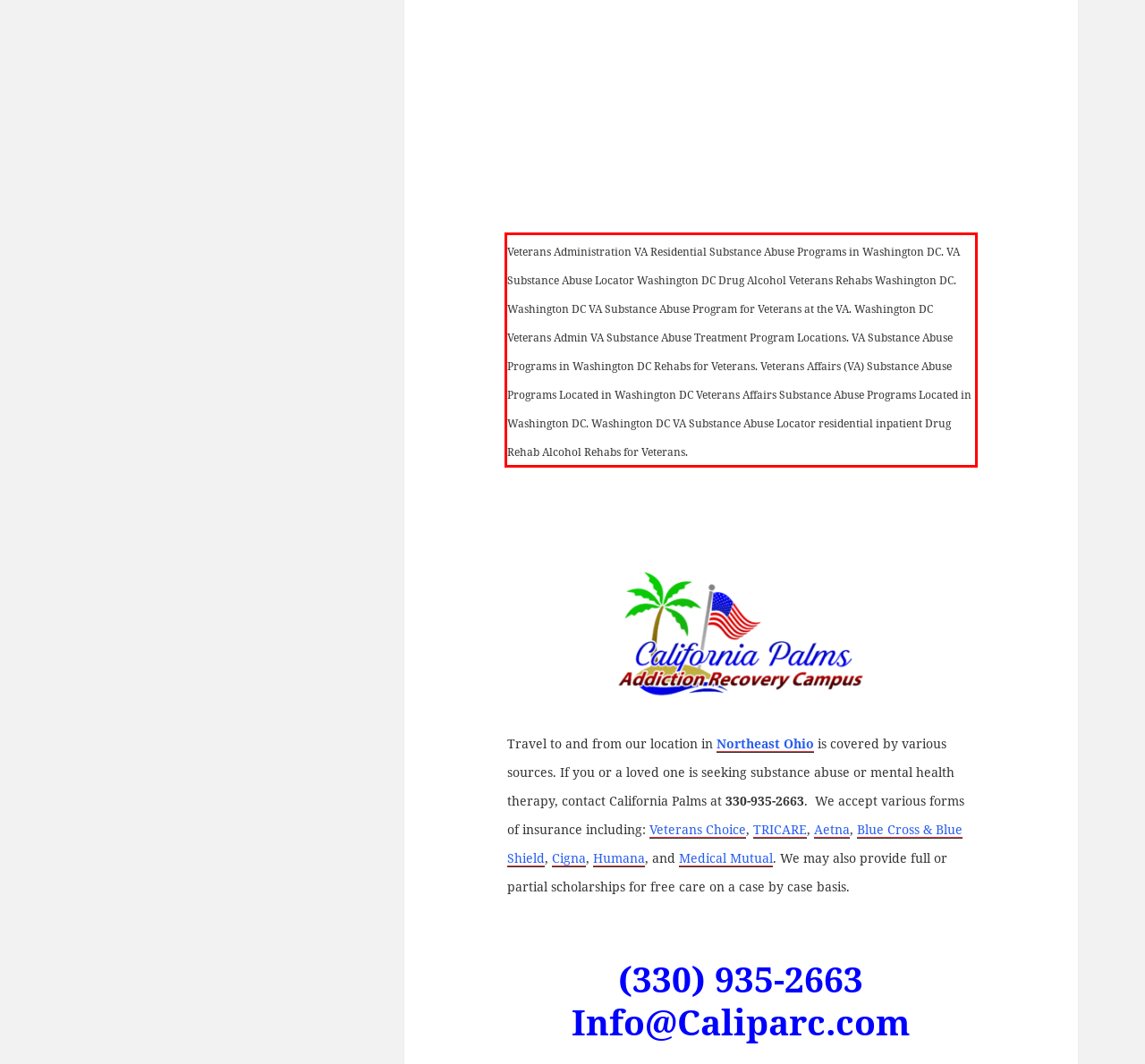Examine the webpage screenshot, find the red bounding box, and extract the text content within this marked area.

Veterans Administration VA Residential Substance Abuse Programs in Washington DC. VA Substance Abuse Locator Washington DC Drug Alcohol Veterans Rehabs Washington DC. Washington DC VA Substance Abuse Program for Veterans at the VA. Washington DC Veterans Admin VA Substance Abuse Treatment Program Locations. VA Substance Abuse Programs in Washington DC Rehabs for Veterans. Veterans Affairs (VA) Substance Abuse Programs Located in Washington DC Veterans Affairs Substance Abuse Programs Located in Washington DC. Washington DC VA Substance Abuse Locator residential inpatient Drug Rehab Alcohol Rehabs for Veterans.